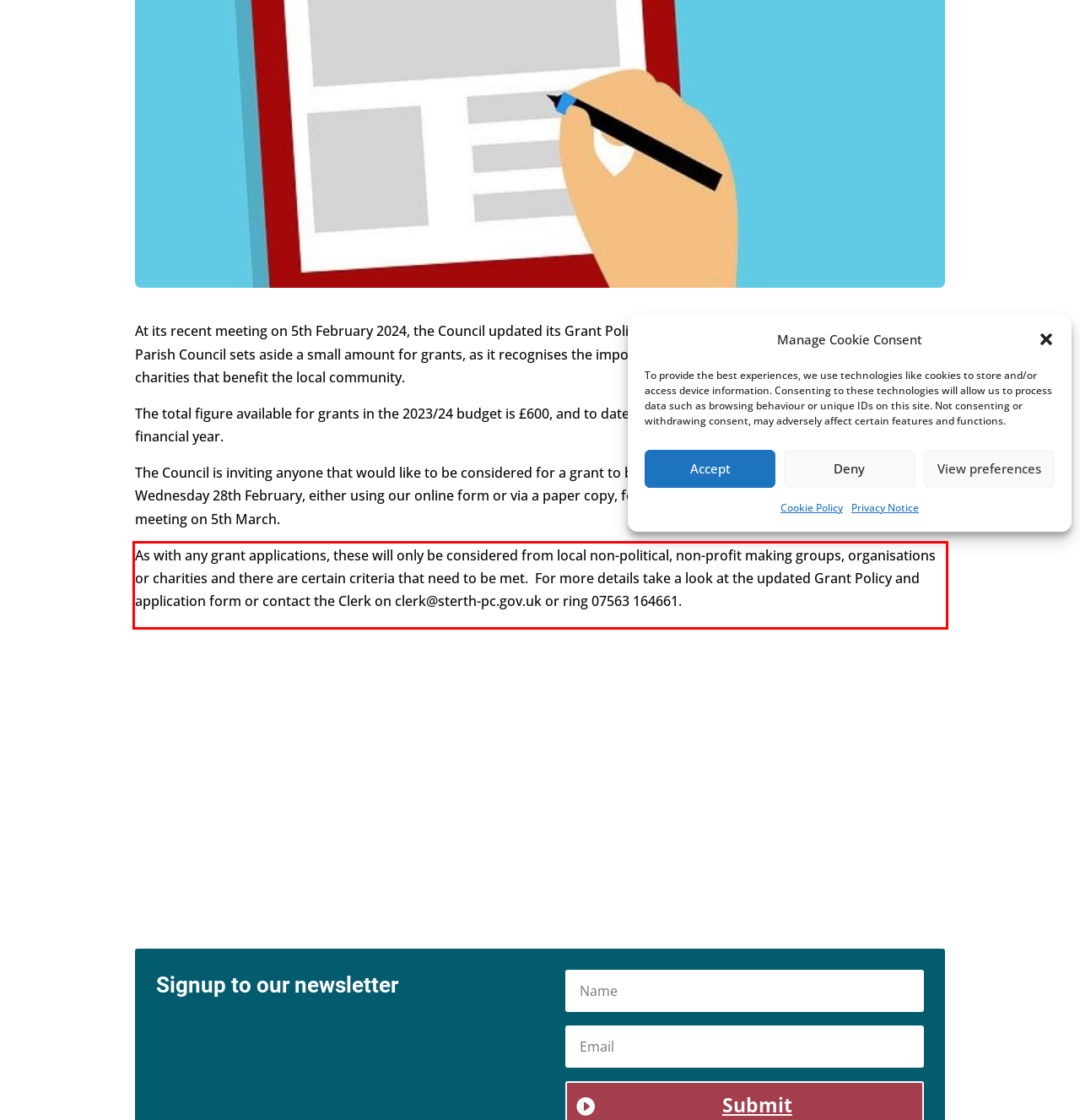You are looking at a screenshot of a webpage with a red rectangle bounding box. Use OCR to identify and extract the text content found inside this red bounding box.

As with any grant applications, these will only be considered from local non-political, non-profit making groups, organisations or charities and there are certain criteria that need to be met. For more details take a look at the updated Grant Policy and application form or contact the Clerk on clerk@sterth-pc.gov.uk or ring 07563 164661.